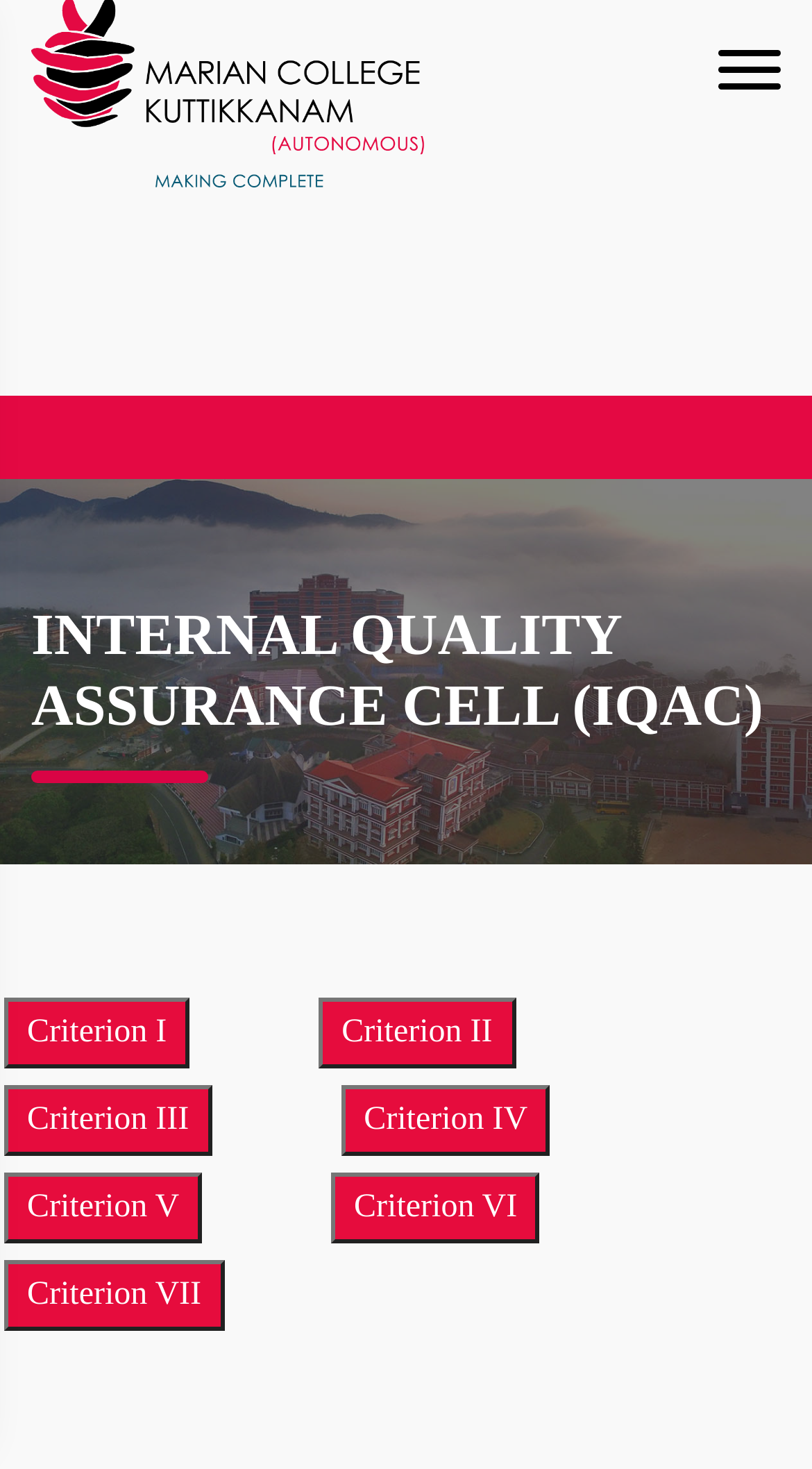Is there a layout table on the page?
Observe the image and answer the question with a one-word or short phrase response.

Yes